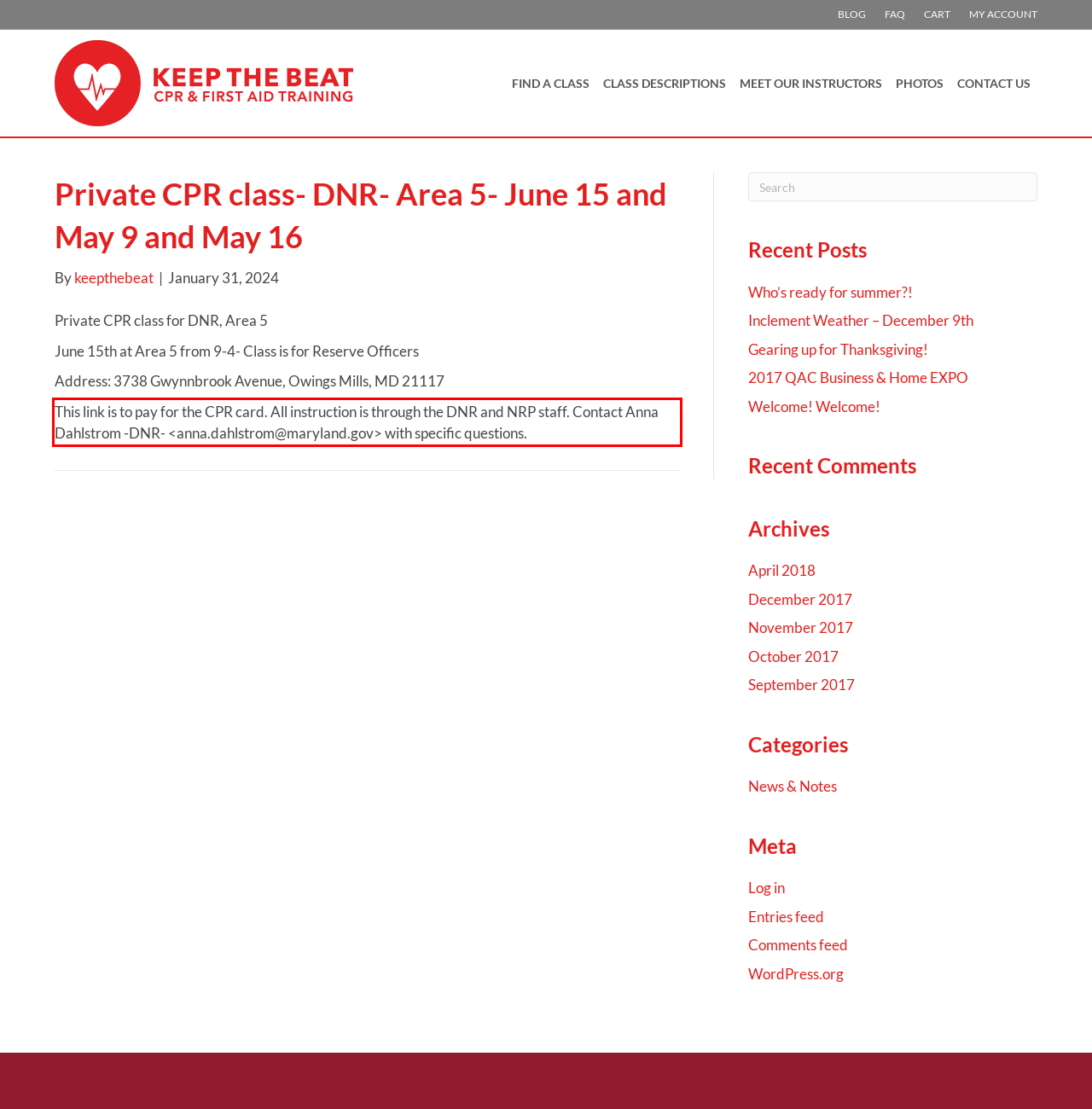Please analyze the screenshot of a webpage and extract the text content within the red bounding box using OCR.

This link is to pay for the CPR card. All instruction is through the DNR and NRP staff. Contact Anna Dahlstrom -DNR- <anna.dahlstrom@maryland.gov> with specific questions.